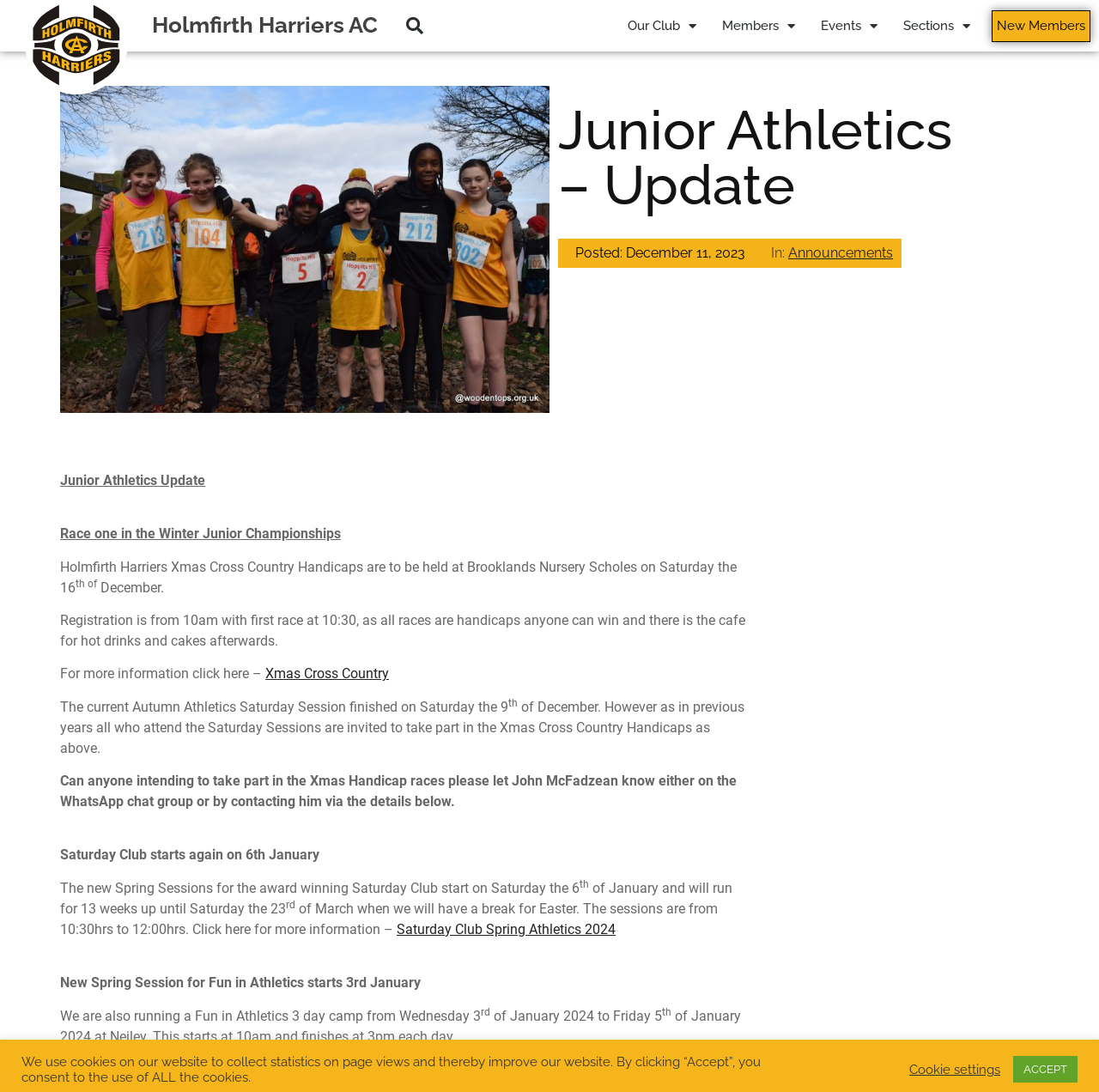Predict the bounding box coordinates of the area that should be clicked to accomplish the following instruction: "Search for something". The bounding box coordinates should consist of four float numbers between 0 and 1, i.e., [left, top, right, bottom].

[0.362, 0.008, 0.402, 0.039]